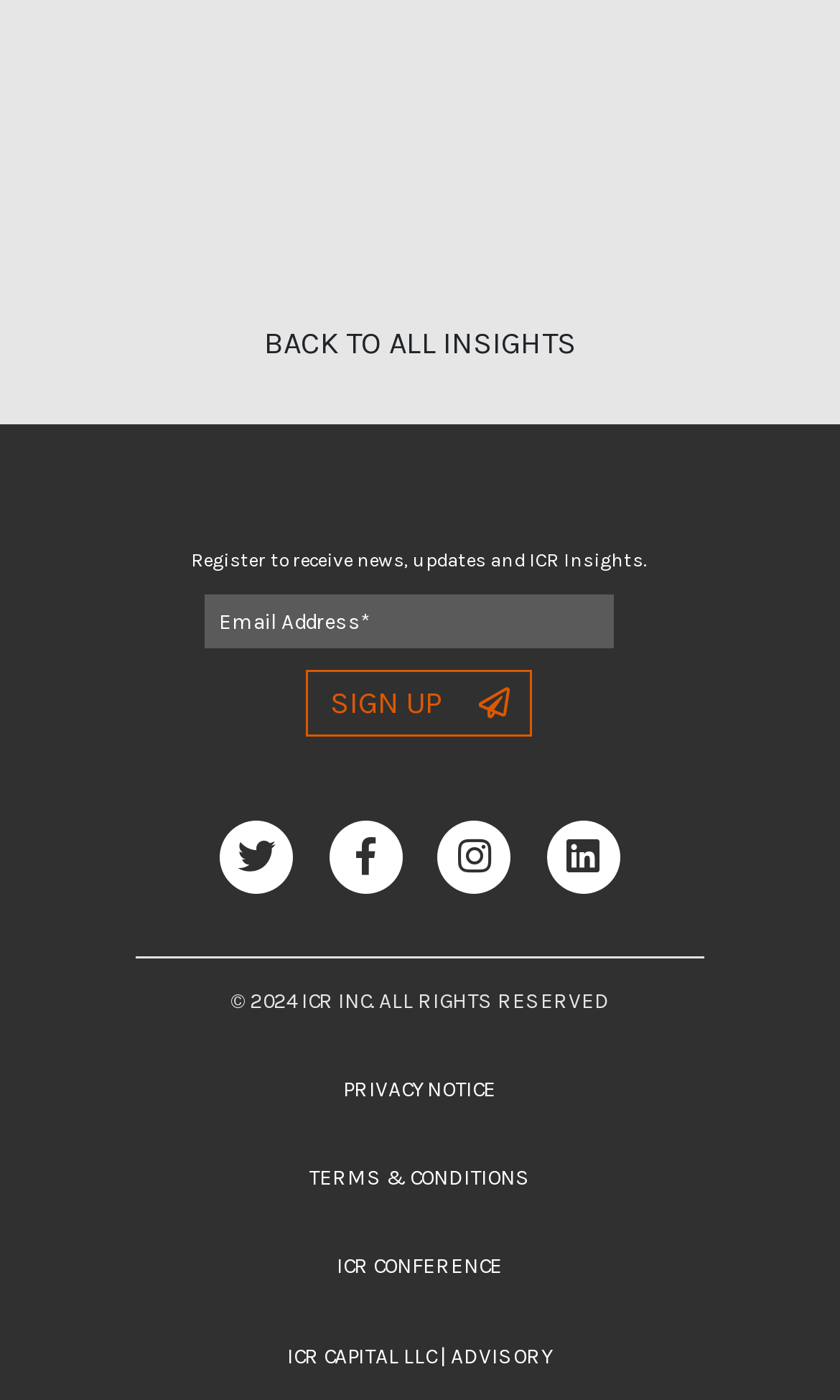Given the element description Terms & Conditions, specify the bounding box coordinates of the corresponding UI element in the format (top-left x, top-left y, bottom-right x, bottom-right y). All values must be between 0 and 1.

[0.368, 0.833, 0.632, 0.85]